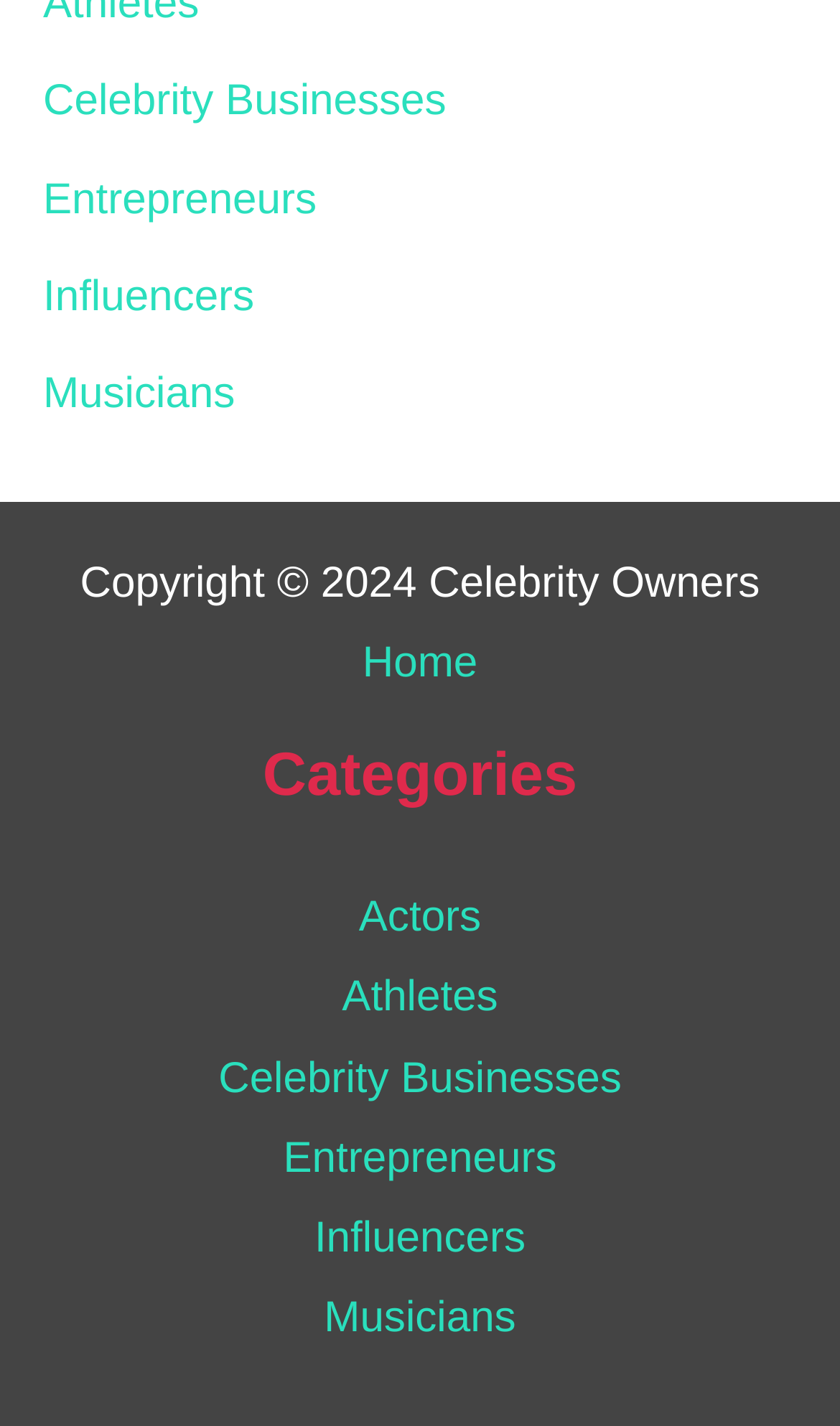Please specify the coordinates of the bounding box for the element that should be clicked to carry out this instruction: "Go to Home". The coordinates must be four float numbers between 0 and 1, formatted as [left, top, right, bottom].

[0.38, 0.439, 0.62, 0.495]